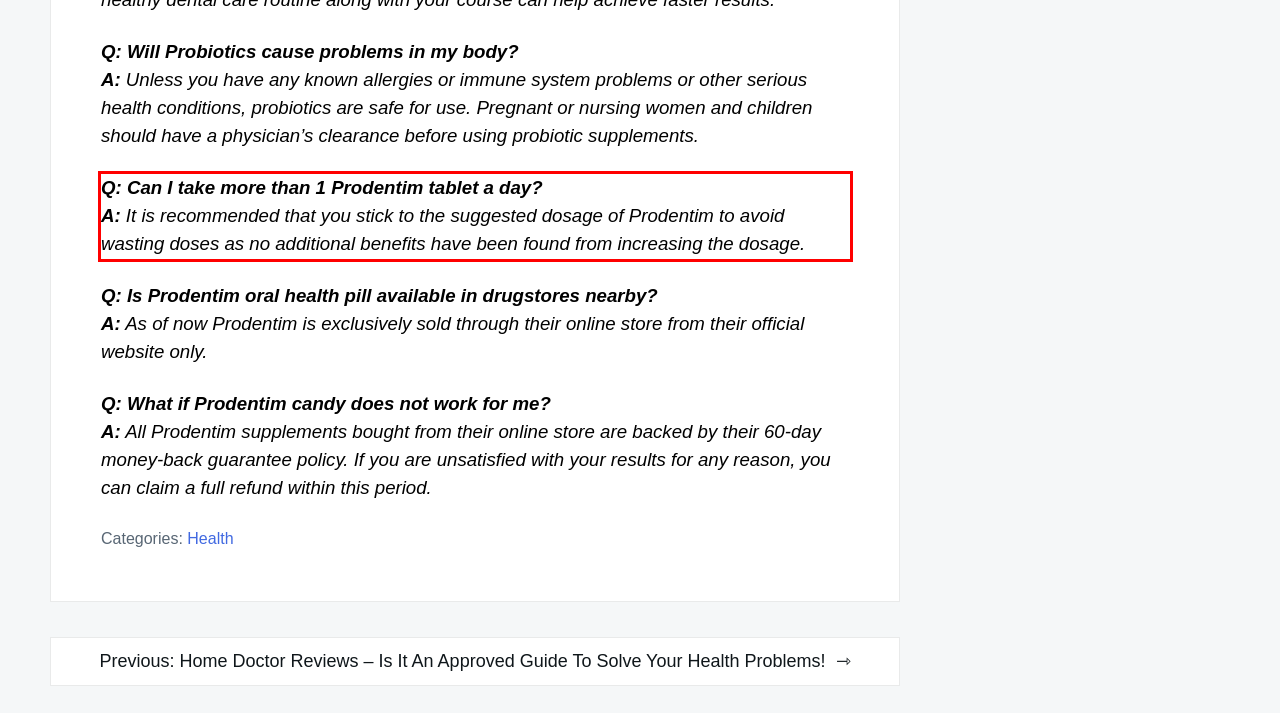Given a screenshot of a webpage with a red bounding box, please identify and retrieve the text inside the red rectangle.

Q: Can I take more than 1 Prodentim tablet a day? A: It is recommended that you stick to the suggested dosage of Prodentim to avoid wasting doses as no additional benefits have been found from increasing the dosage.